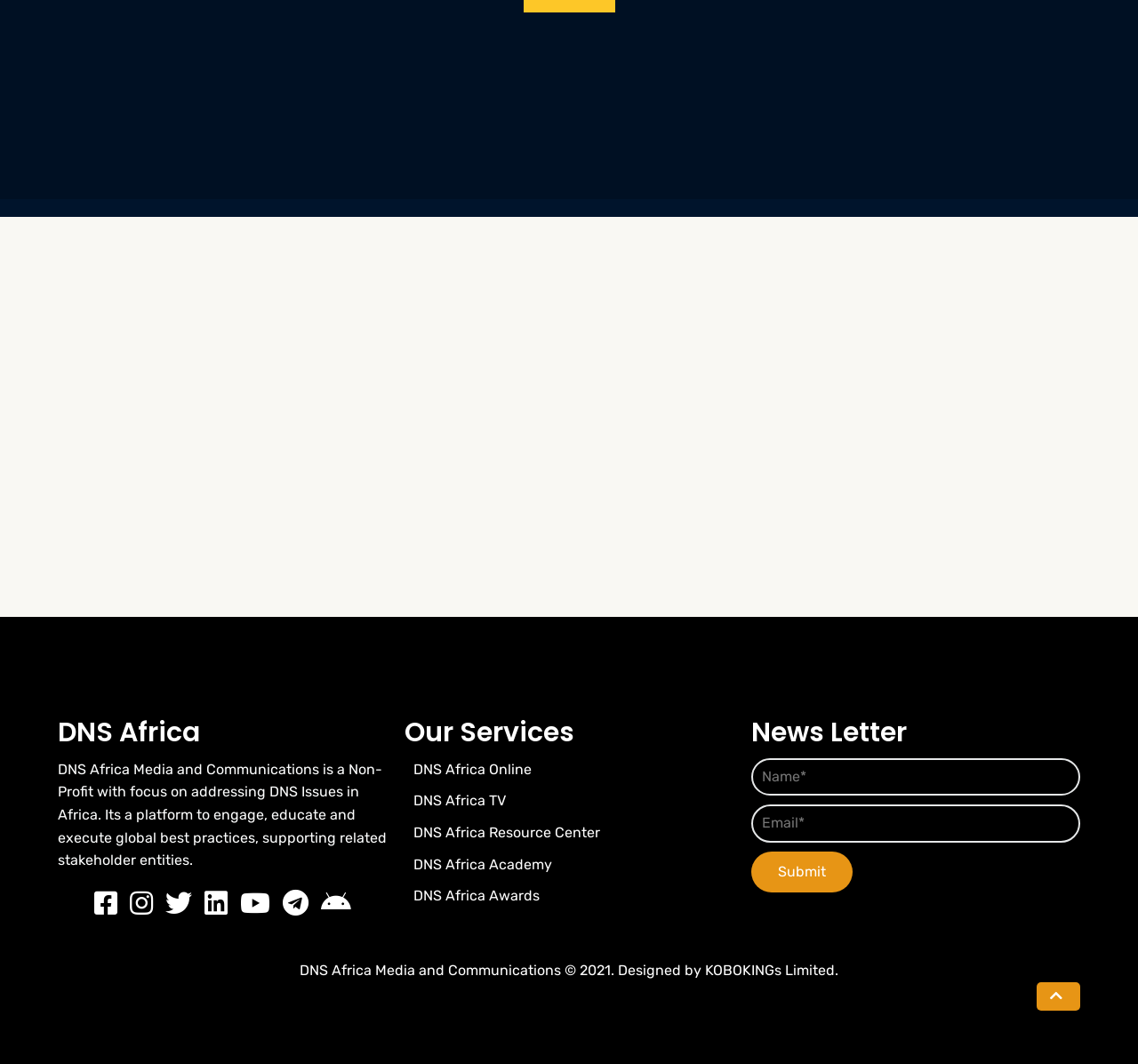What is the name of the organization?
Please give a detailed and thorough answer to the question, covering all relevant points.

The name of the organization is mentioned in the link 'DNS Africa' at the top of the page, which is also described in the StaticText element as 'DNS Africa Media and Communications is a Non-Profit with focus on addressing DNS Issues in Africa.'